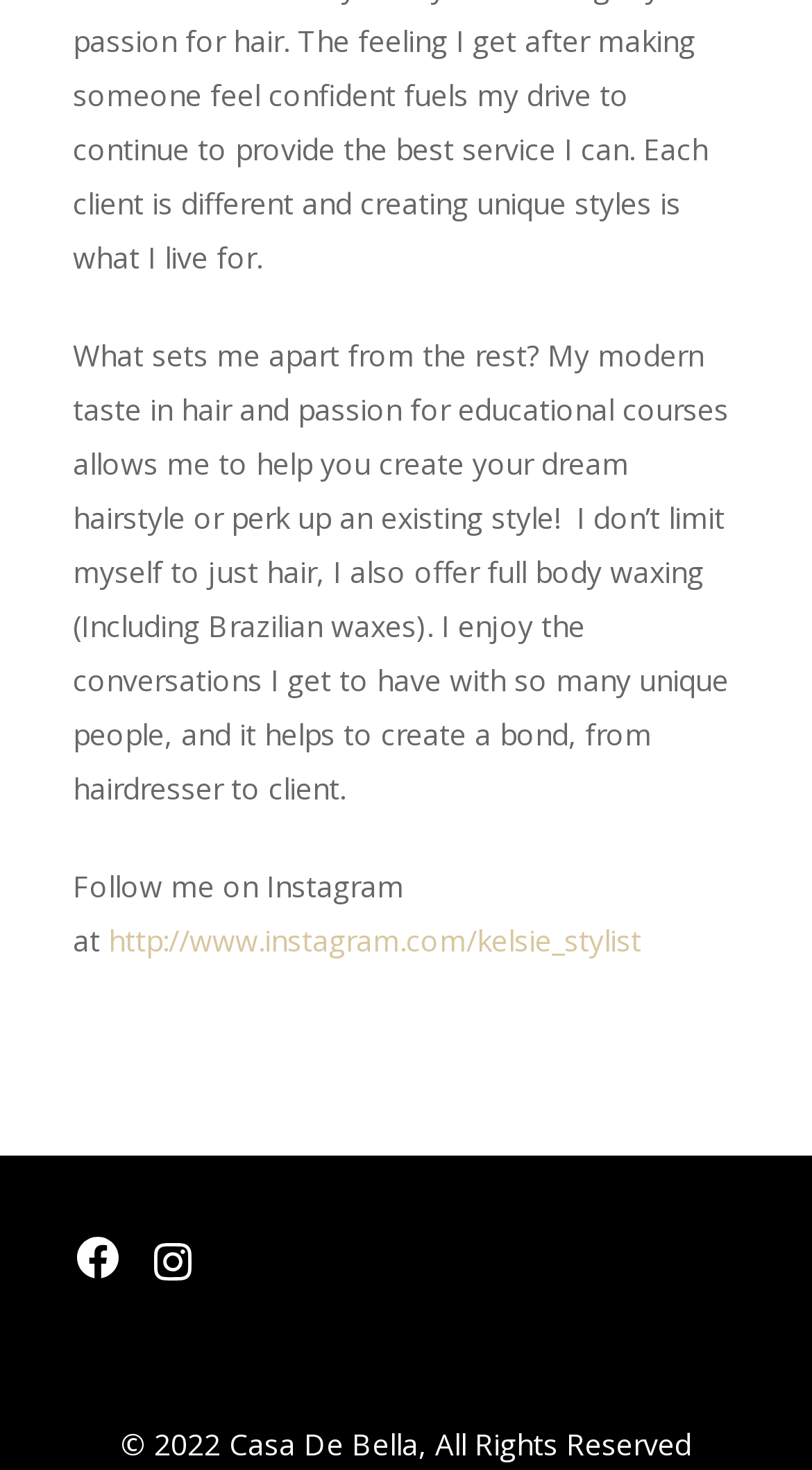Based on the provided description, "Instagram", find the bounding box of the corresponding UI element in the screenshot.

[0.182, 0.841, 0.244, 0.875]